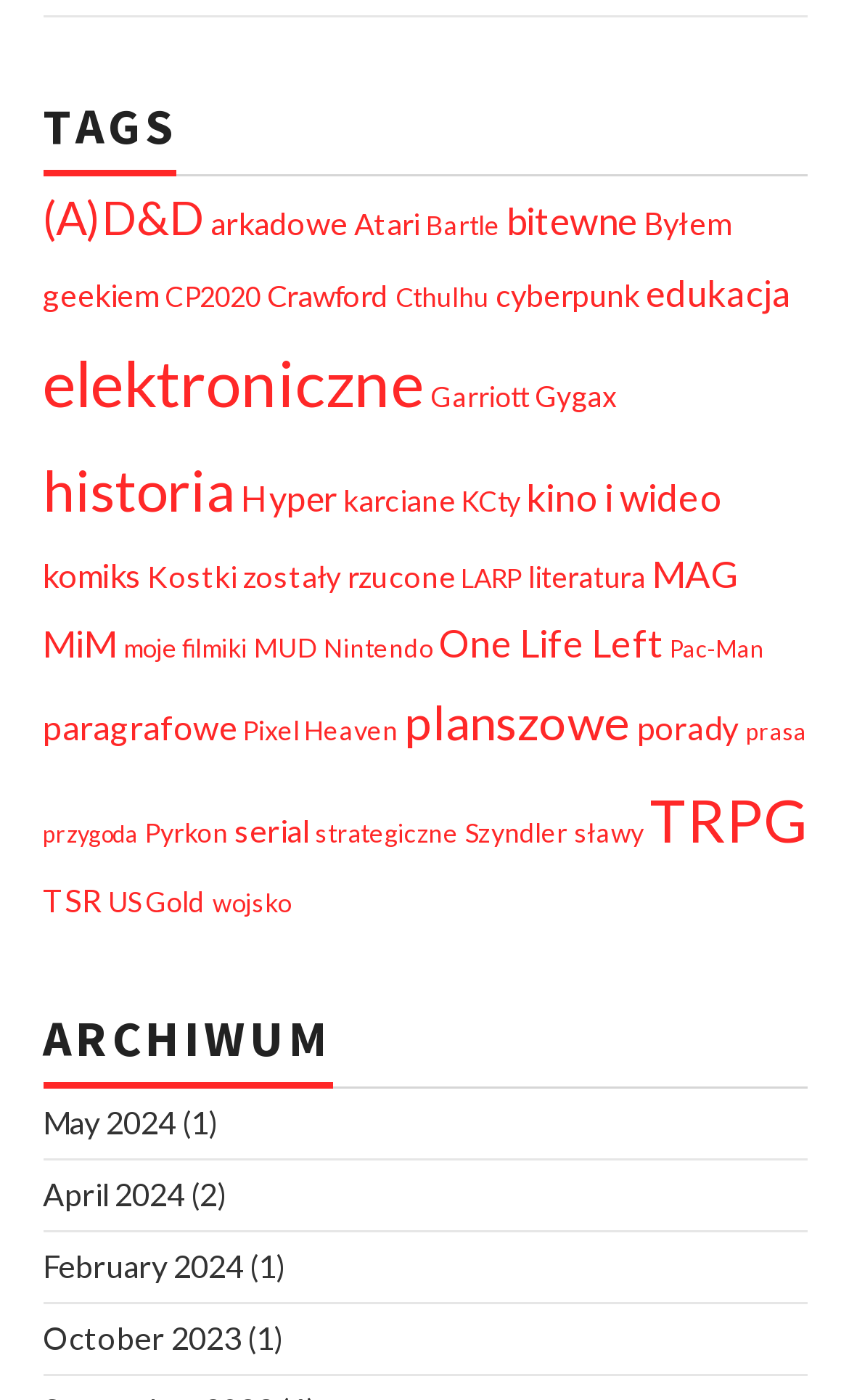Please identify the bounding box coordinates for the region that you need to click to follow this instruction: "Check out items related to 'TRPG'".

[0.765, 0.559, 0.95, 0.611]